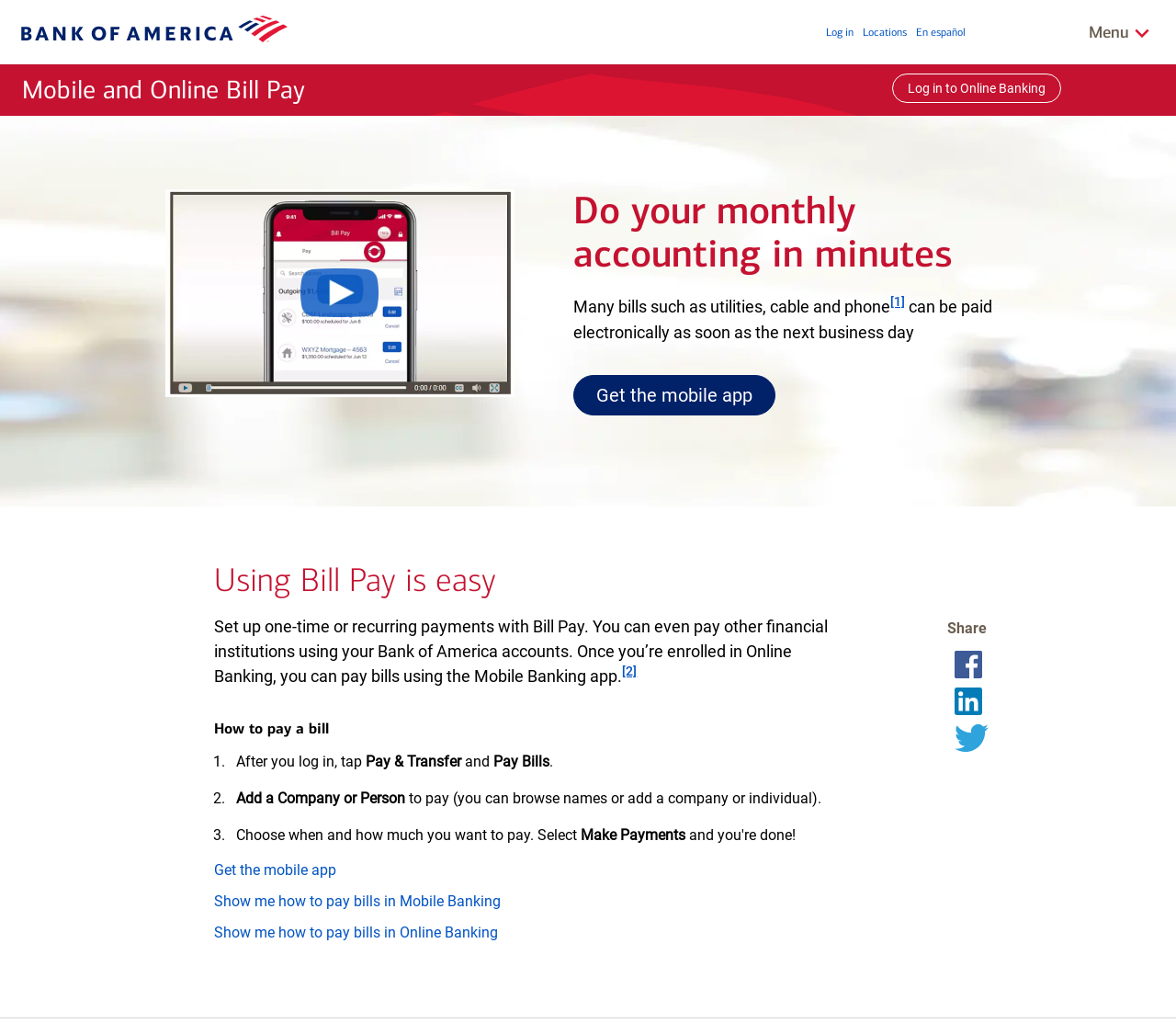Given the element description: "Get the mobile app layer", predict the bounding box coordinates of this UI element. The coordinates must be four float numbers between 0 and 1, given as [left, top, right, bottom].

[0.488, 0.367, 0.659, 0.406]